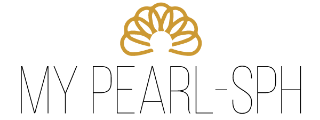What type of products is the brand likely associated with?
Give a thorough and detailed response to the question.

The caption suggests that the brand is likely associated with high-quality pearl jewelry or similar luxury products, based on the elegant and luxurious design of the logo.